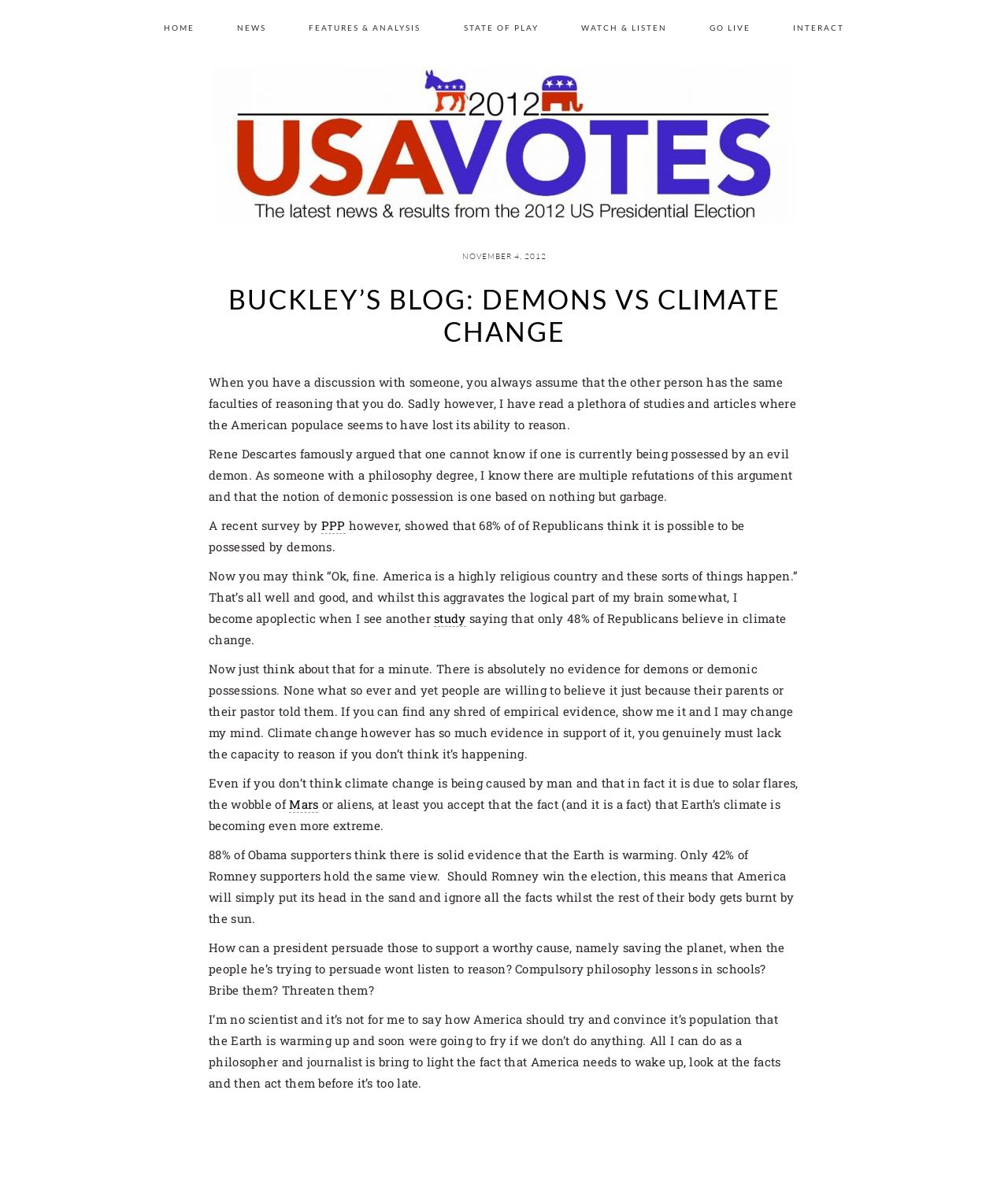Specify the bounding box coordinates for the region that must be clicked to perform the given instruction: "Click NEWS".

[0.216, 0.0, 0.283, 0.039]